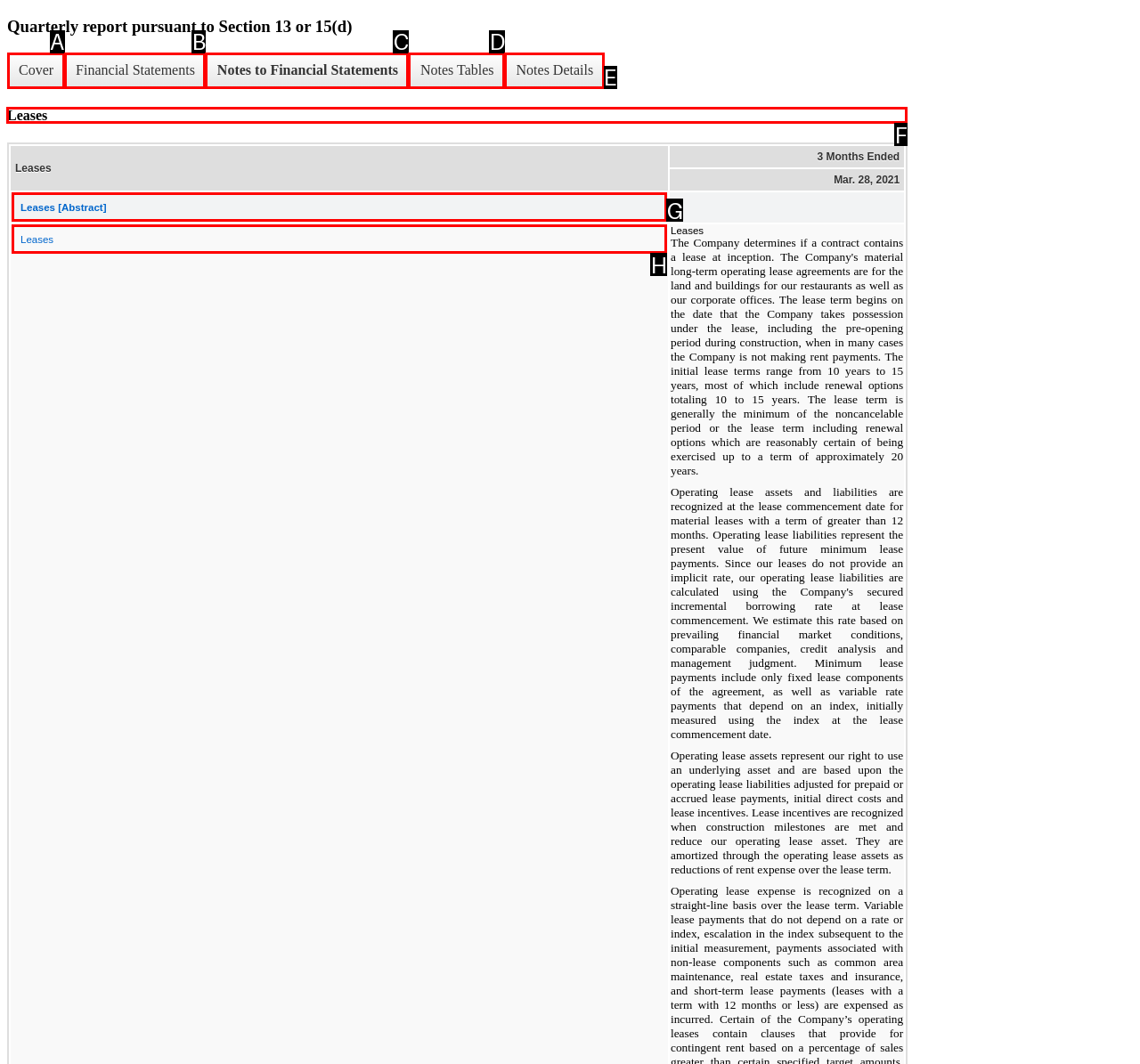Which option should be clicked to execute the task: Explore Leases?
Reply with the letter of the chosen option.

F